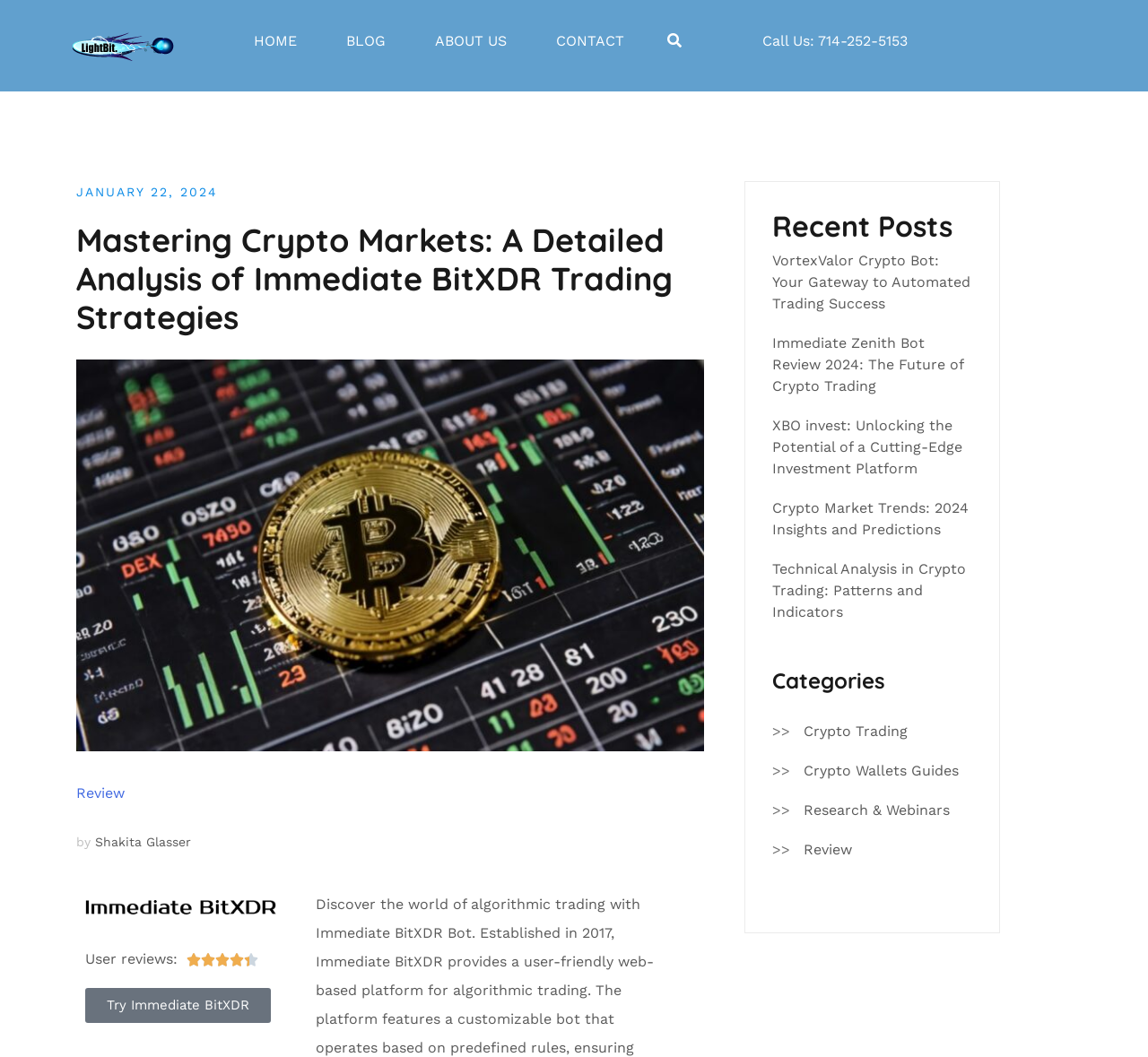Identify the main heading from the webpage and provide its text content.

Mastering Crypto Markets: A Detailed Analysis of Immediate BitXDR Trading Strategies